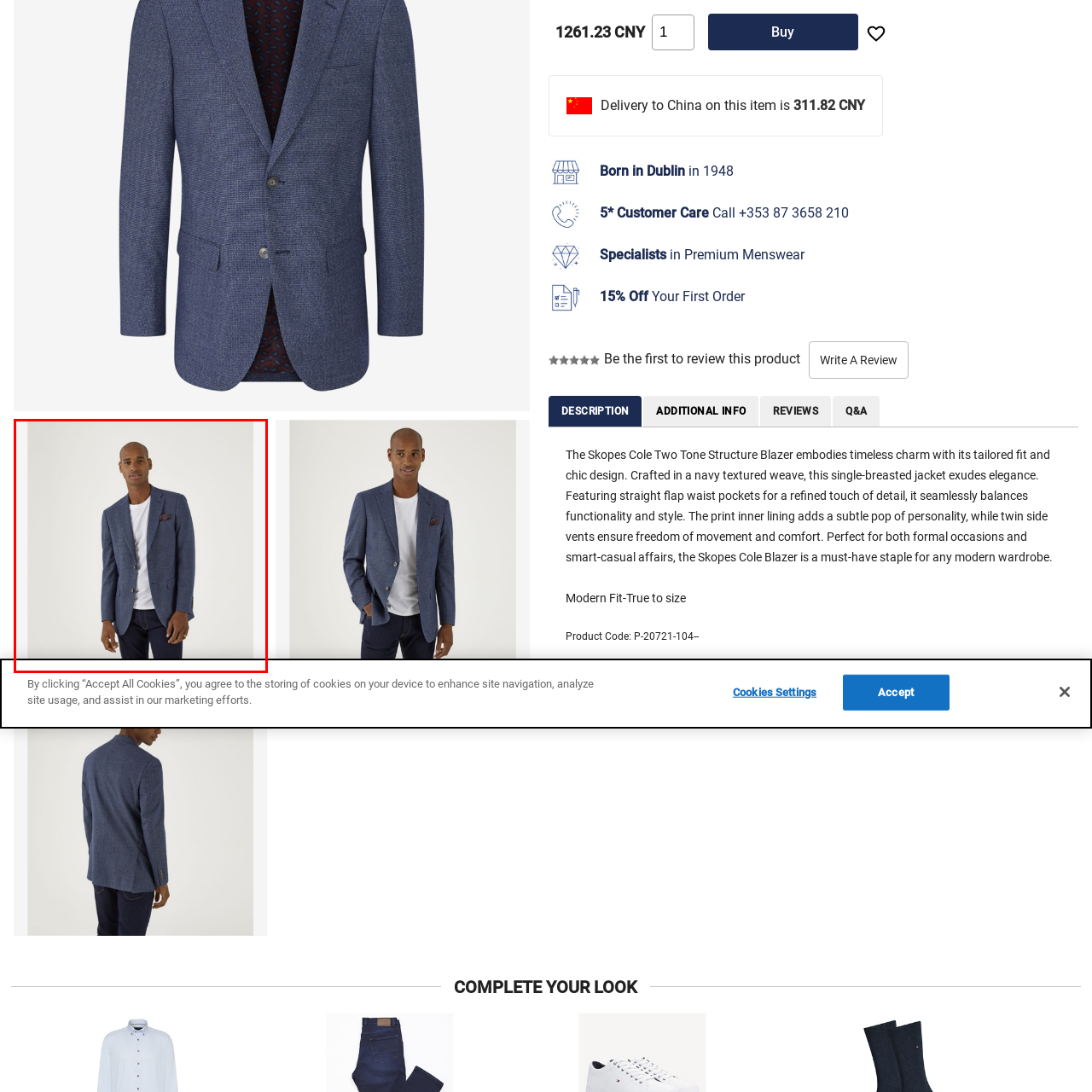Provide a thorough description of the scene captured within the red rectangle.

The image features a stylish model showcasing the Skopes Cole Two Tone Structure Blazer, a modern and chic addition to any wardrobe. The blazer, crafted from a navy textured weave, is tailored for a refined fit, accentuating its elegance. The model pairs the blazer with a simple white t-shirt and dark jeans, creating a versatile look suitable for both formal and smart-casual occasions. The attention to detail is evident with features like straight flap waist pockets and a print inner lining, providing both functionality and a hint of personality. This combination makes the blazer an essential piece for those looking to elevate their fashion game.